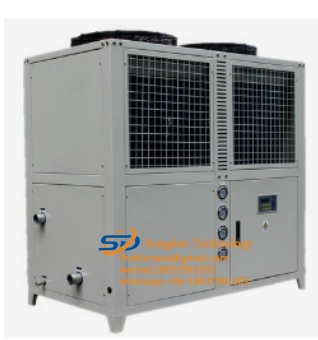Kindly respond to the following question with a single word or a brief phrase: 
What type of lines can be connected to the system?

Water or refrigerant lines